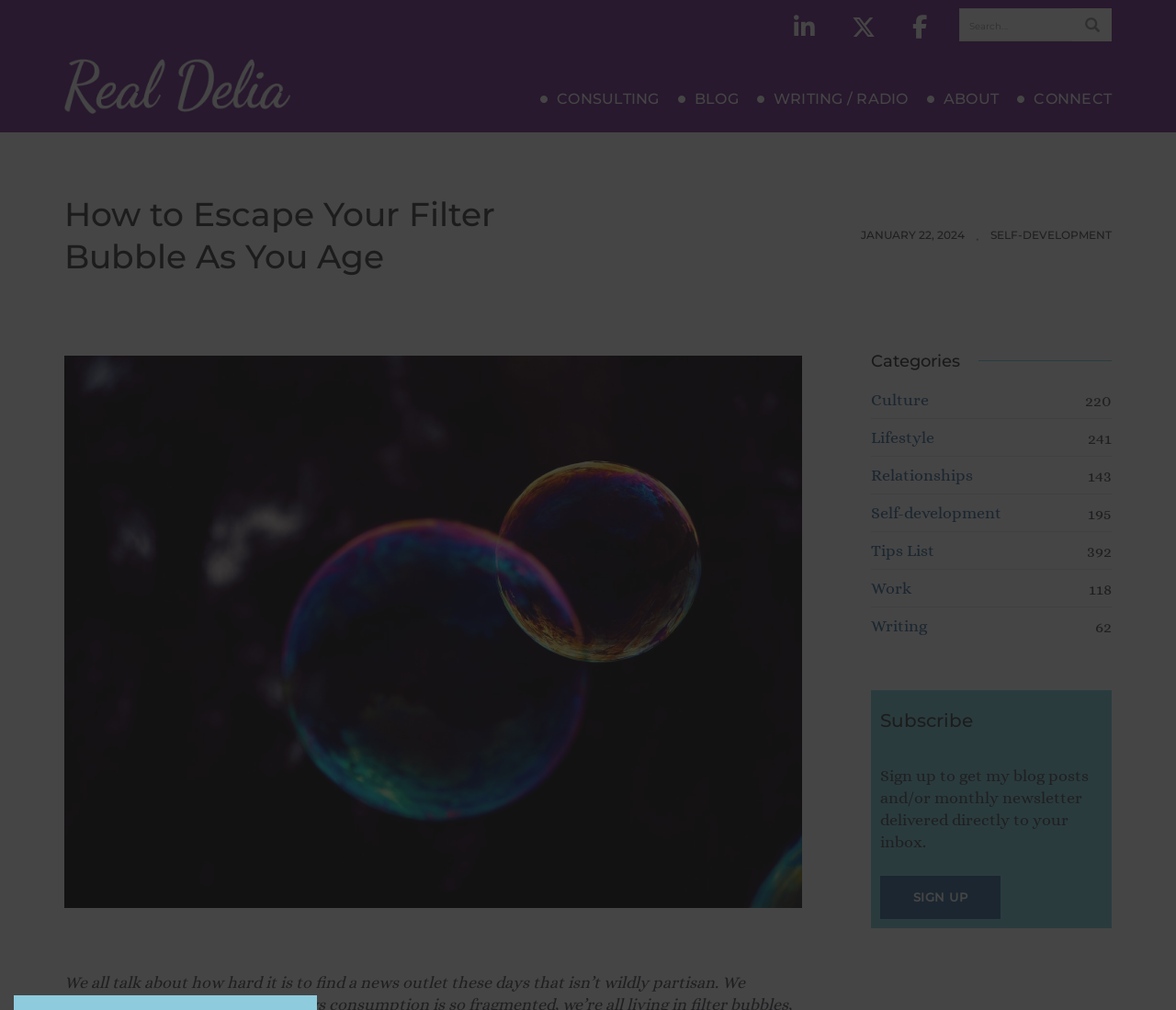What is the name of the website?
Based on the image, give a one-word or short phrase answer.

Real Delia